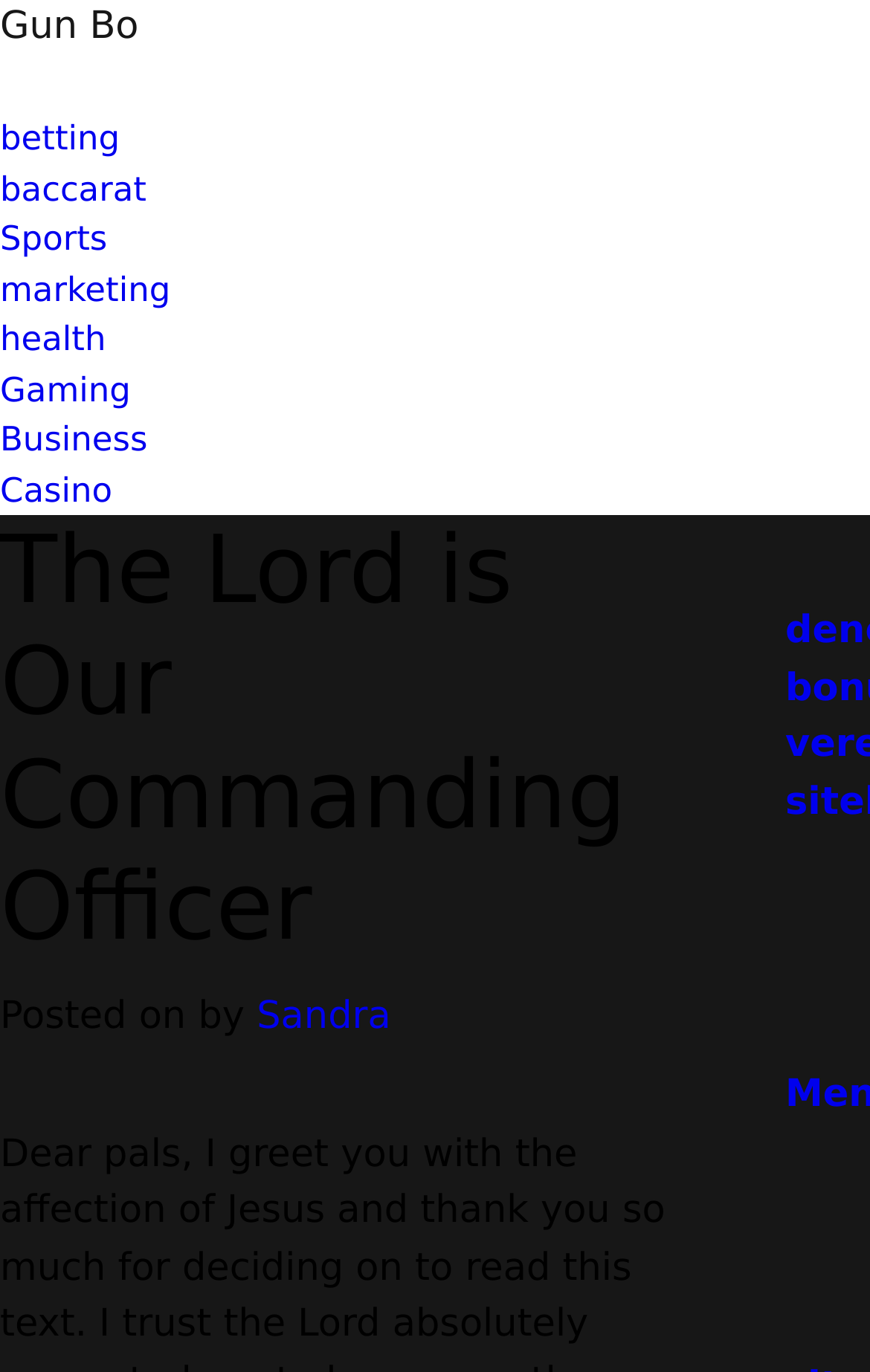Identify and provide the main heading of the webpage.

The Lord is Our Commanding Officer